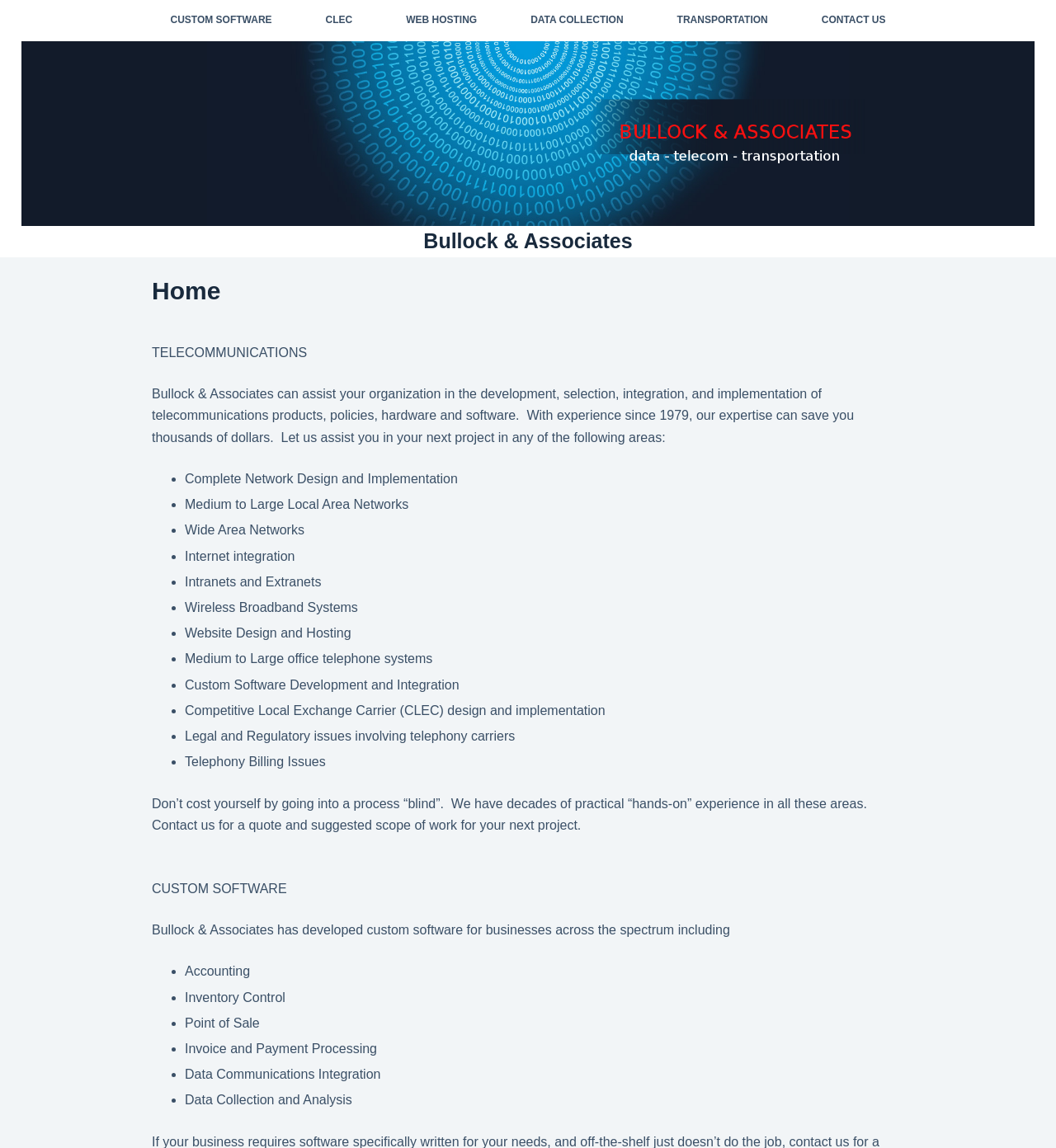Locate the bounding box of the UI element described by: "Animal Welfare Movement" in the given webpage screenshot.

None